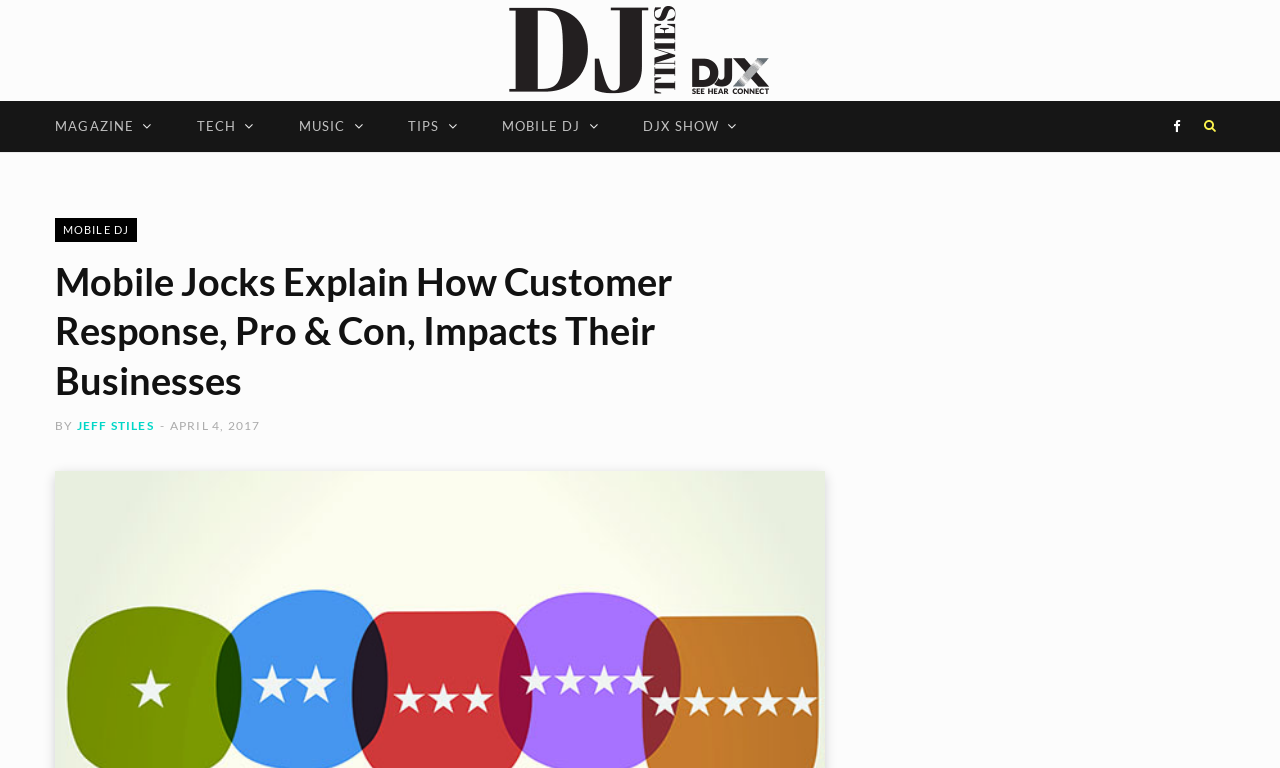When was the article published?
Based on the screenshot, give a detailed explanation to answer the question.

The publication date of the article can be seen from the link 'APRIL 4, 2017' below the heading, which suggests that the article was published on April 4, 2017.